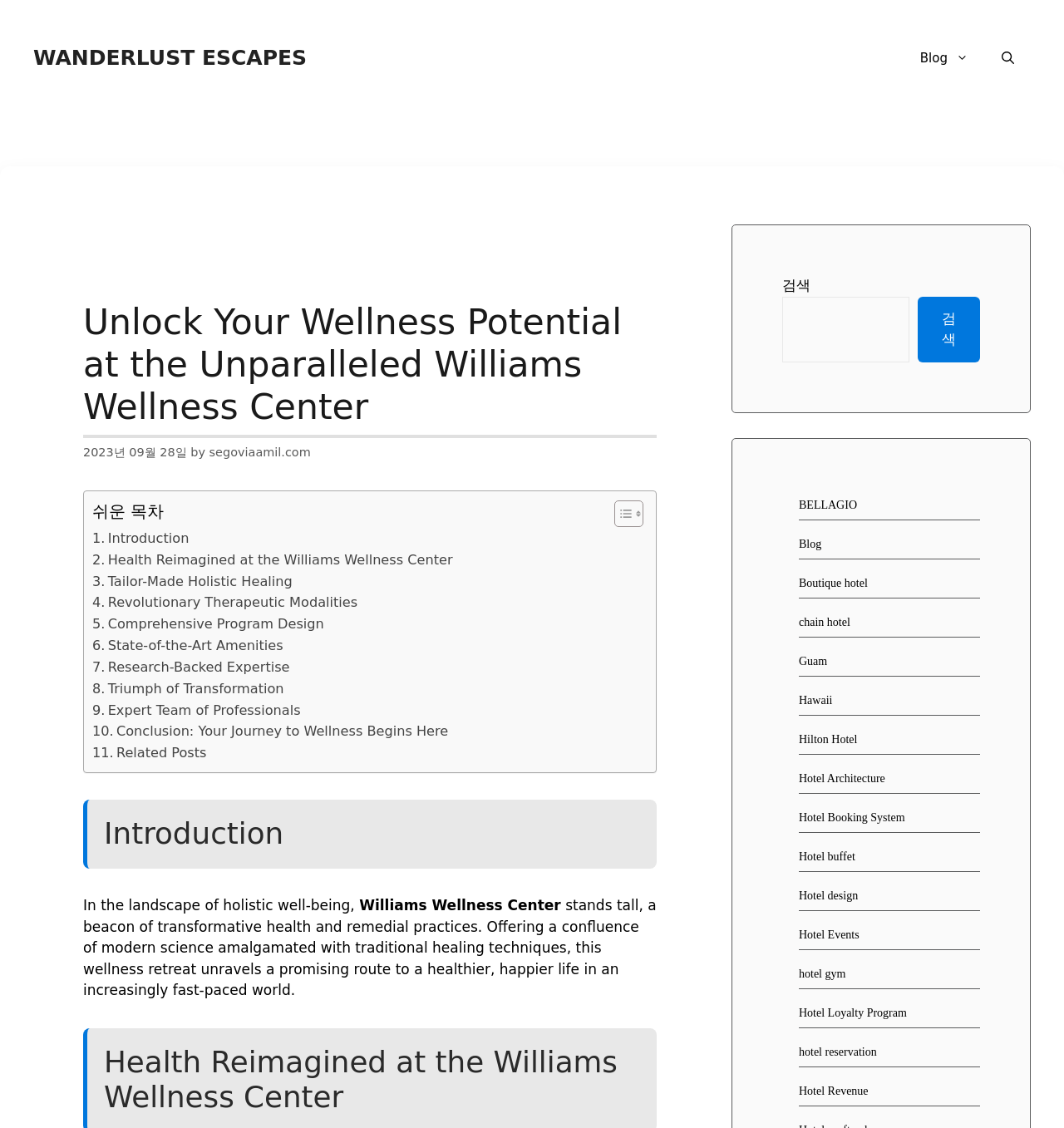Please specify the coordinates of the bounding box for the element that should be clicked to carry out this instruction: "Click on the 'Blog' link". The coordinates must be four float numbers between 0 and 1, formatted as [left, top, right, bottom].

[0.849, 0.029, 0.926, 0.074]